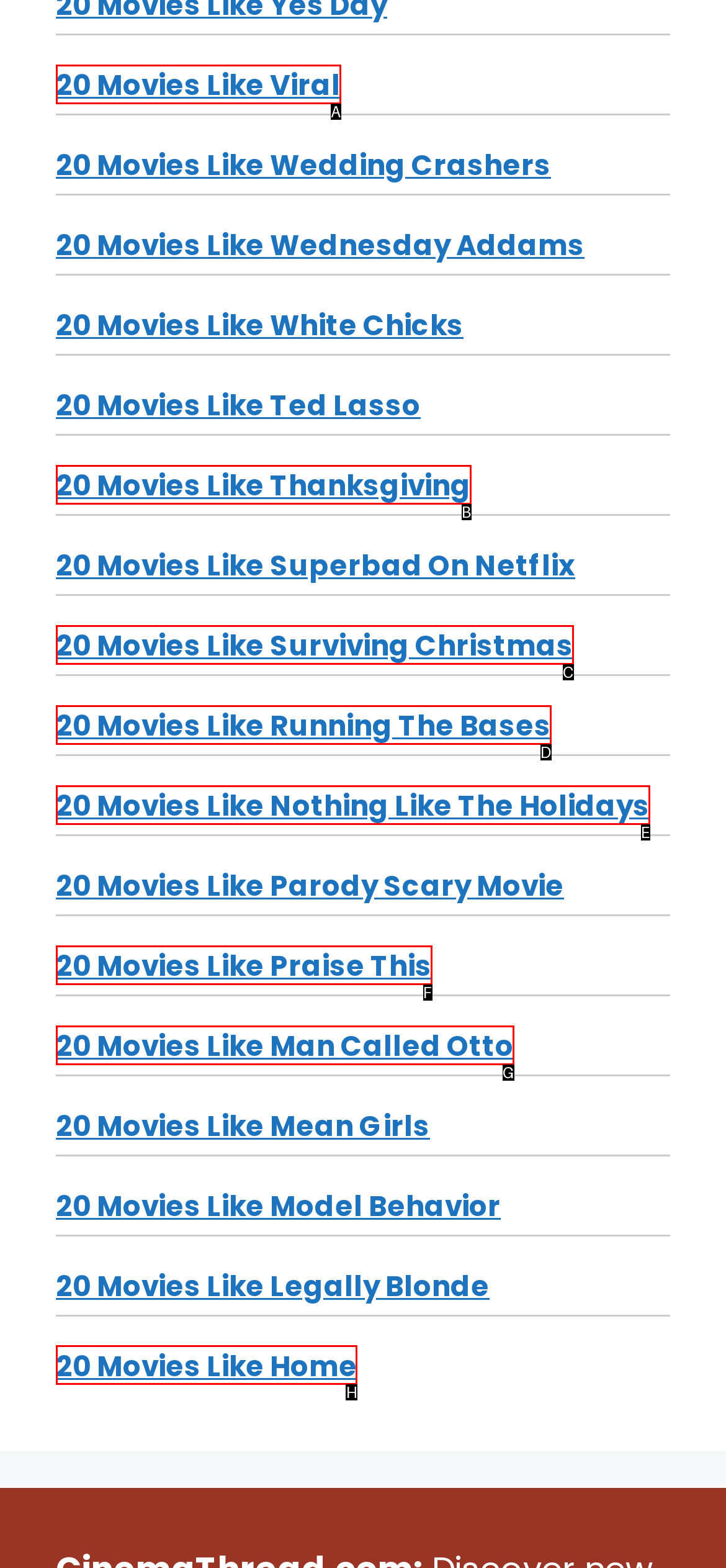Select the UI element that should be clicked to execute the following task: browse movies like Home
Provide the letter of the correct choice from the given options.

H